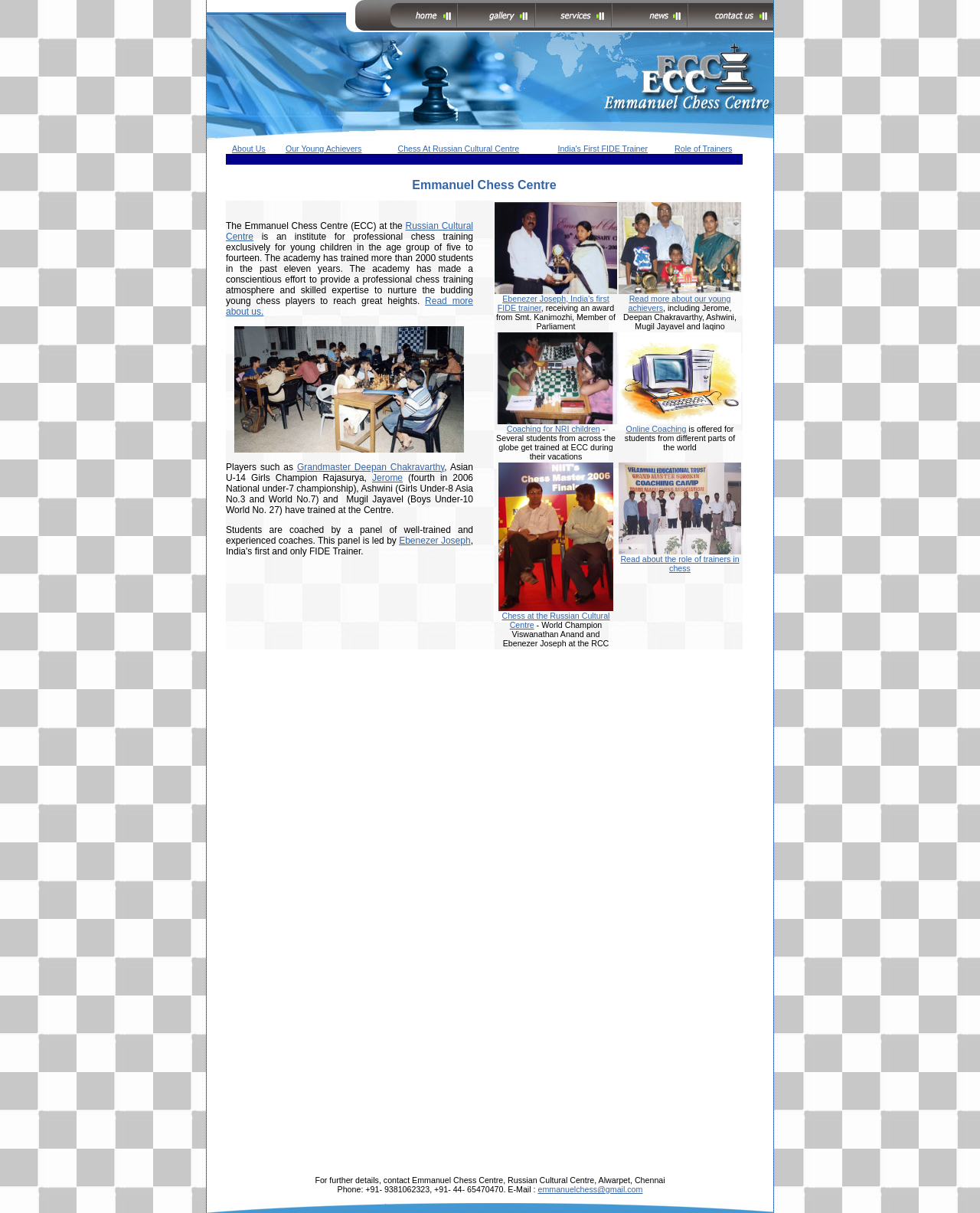Identify the bounding box coordinates for the element that needs to be clicked to fulfill this instruction: "Click here to go to home page". Provide the coordinates in the format of four float numbers between 0 and 1: [left, top, right, bottom].

[0.406, 0.02, 0.466, 0.028]